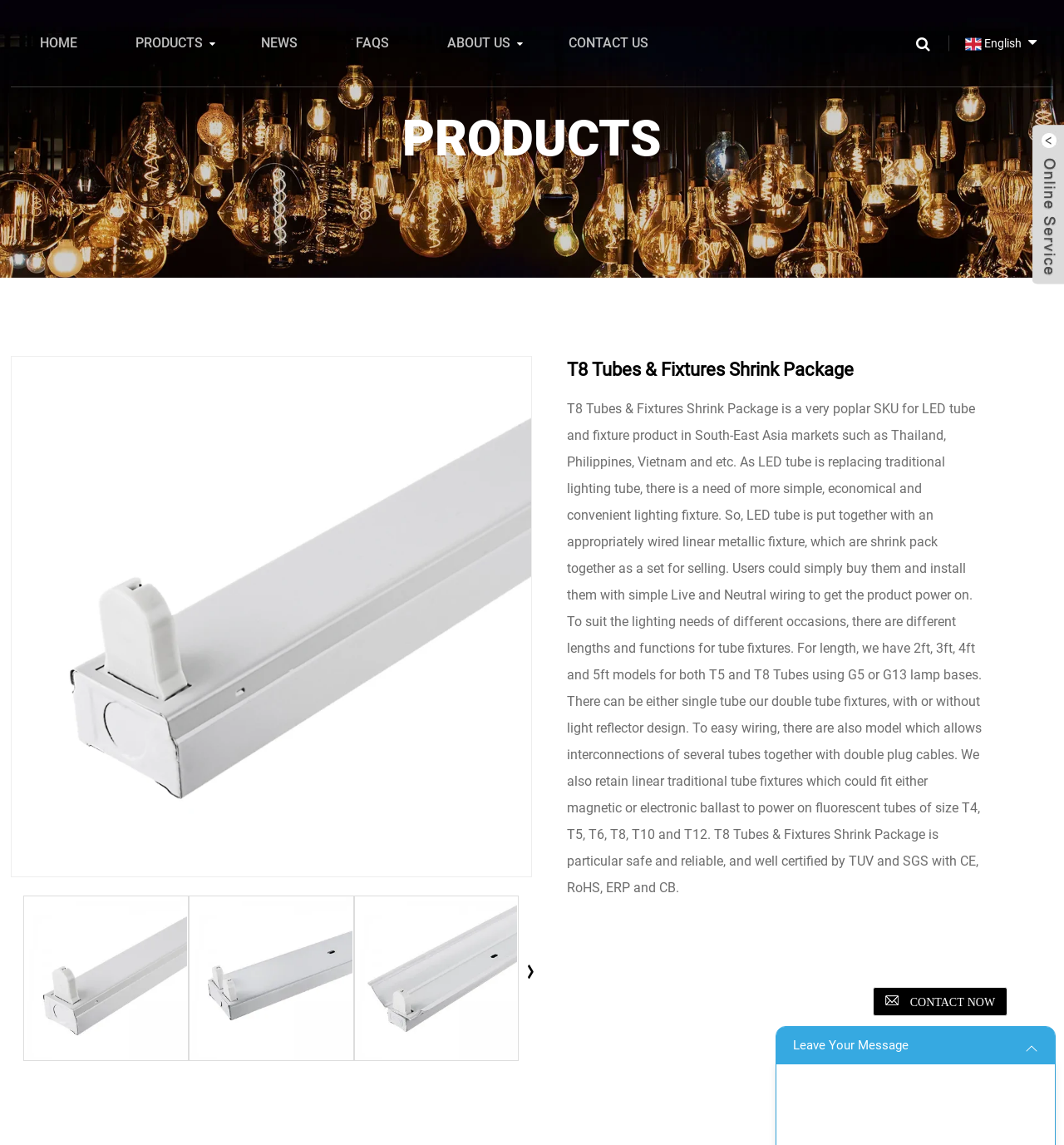Could you provide the bounding box coordinates for the portion of the screen to click to complete this instruction: "Click CONTACT NOW"?

[0.82, 0.862, 0.947, 0.887]